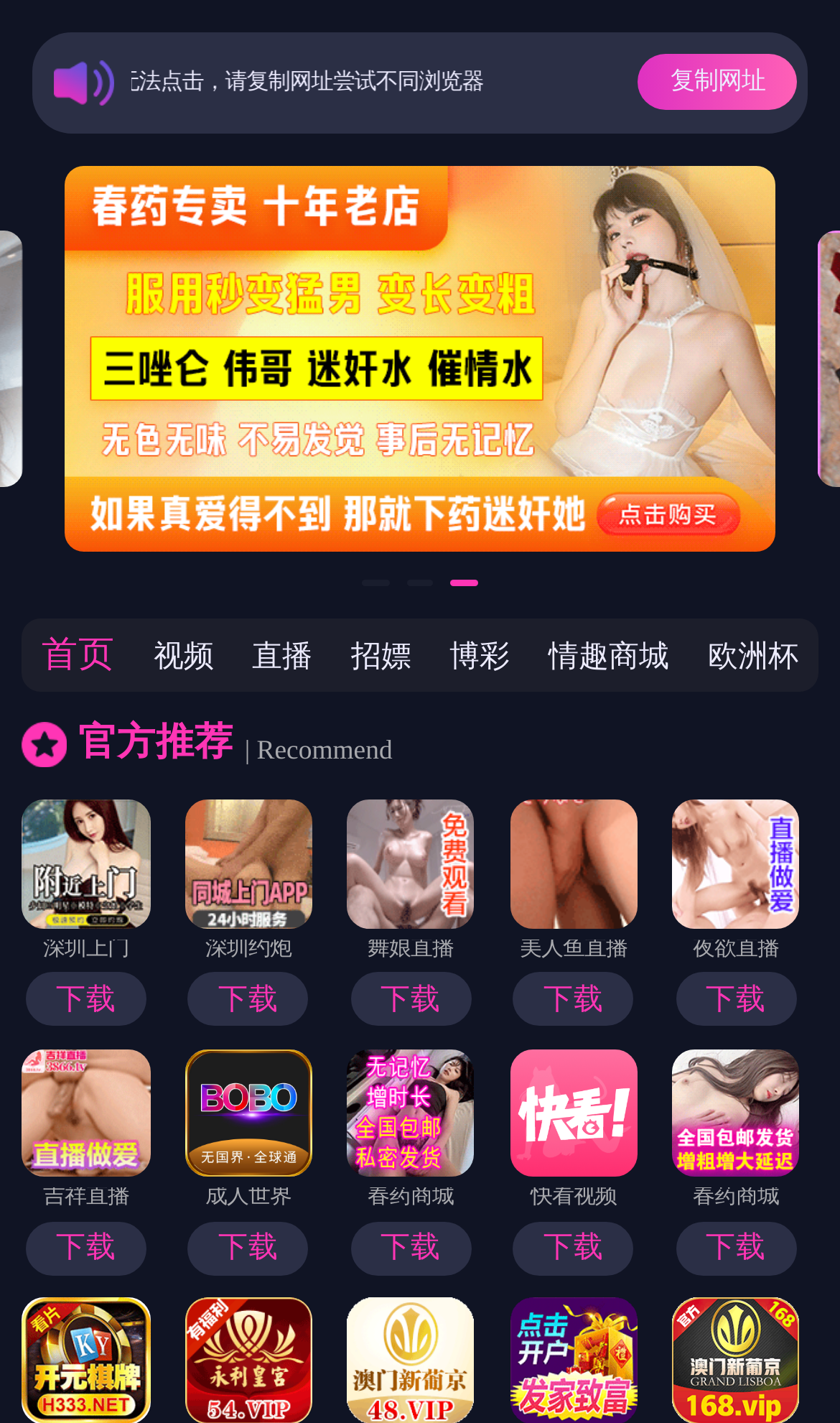Please determine the bounding box coordinates of the element to click in order to execute the following instruction: "go to homepage". The coordinates should be four float numbers between 0 and 1, specified as [left, top, right, bottom].

[0.05, 0.446, 0.137, 0.475]